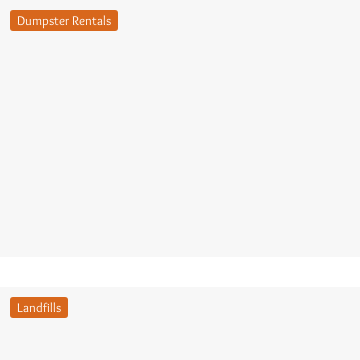What is the overarching theme of the website?
Could you please answer the question thoroughly and with as much detail as possible?

The website appears to prioritize informative resources on recycling, waste management practices, and environmental sustainability, as reflected in the prominent buttons related to waste management services, such as 'Dumpster Rentals' and 'Landfills'.